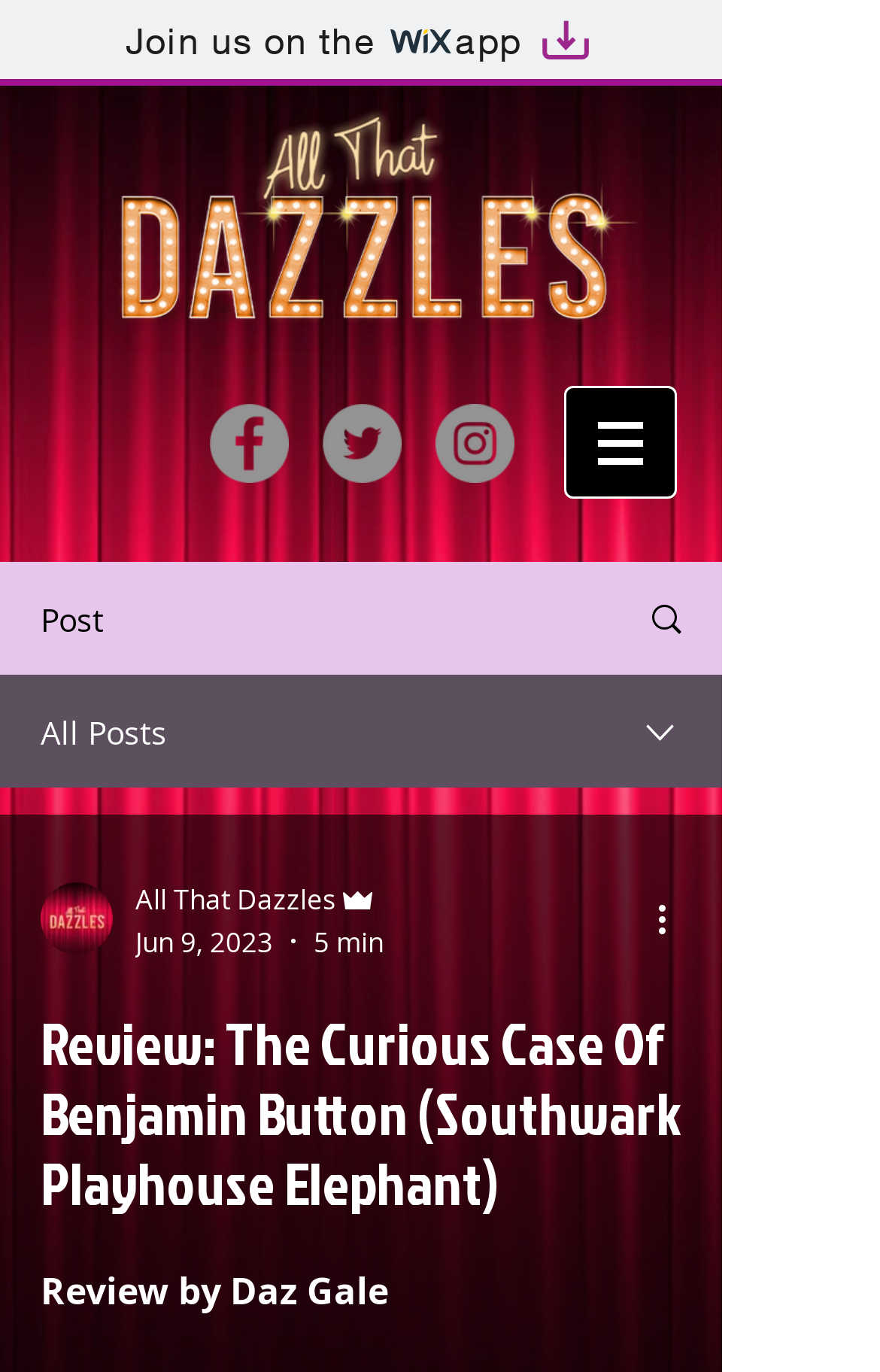Pinpoint the bounding box coordinates of the element to be clicked to execute the instruction: "Open the Wix app".

[0.0, 0.0, 0.821, 0.062]